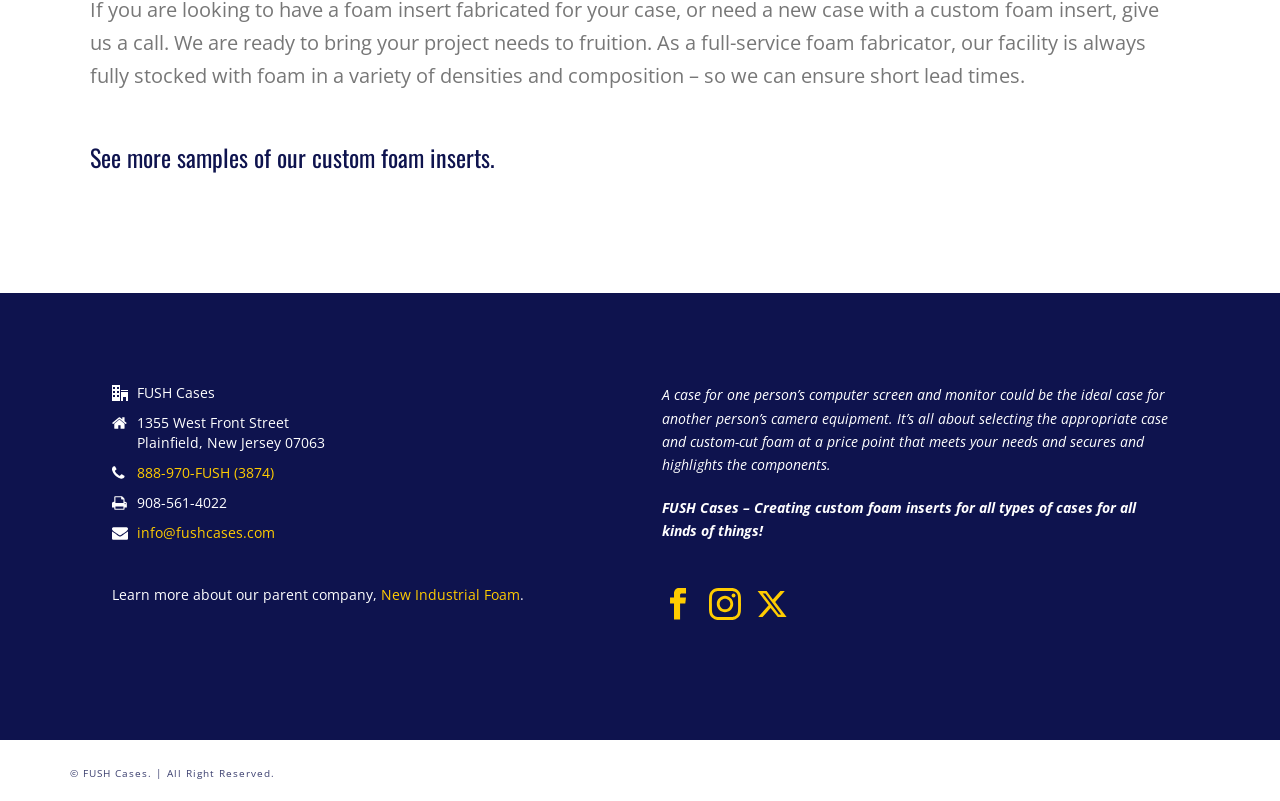How many social media links are there?
From the screenshot, supply a one-word or short-phrase answer.

3